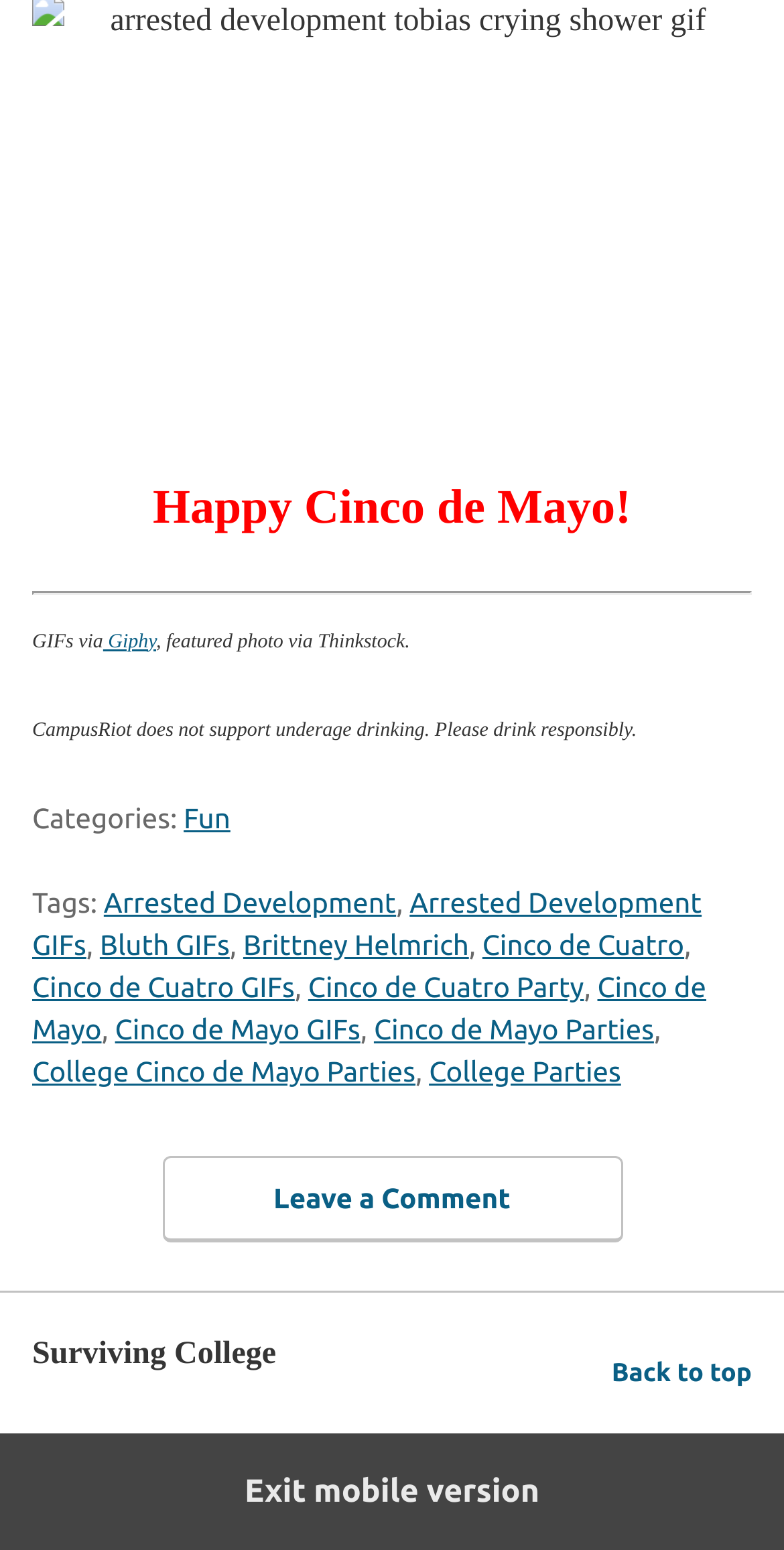Could you indicate the bounding box coordinates of the region to click in order to complete this instruction: "Click on the 'Blogspot Templates 2024' link".

None